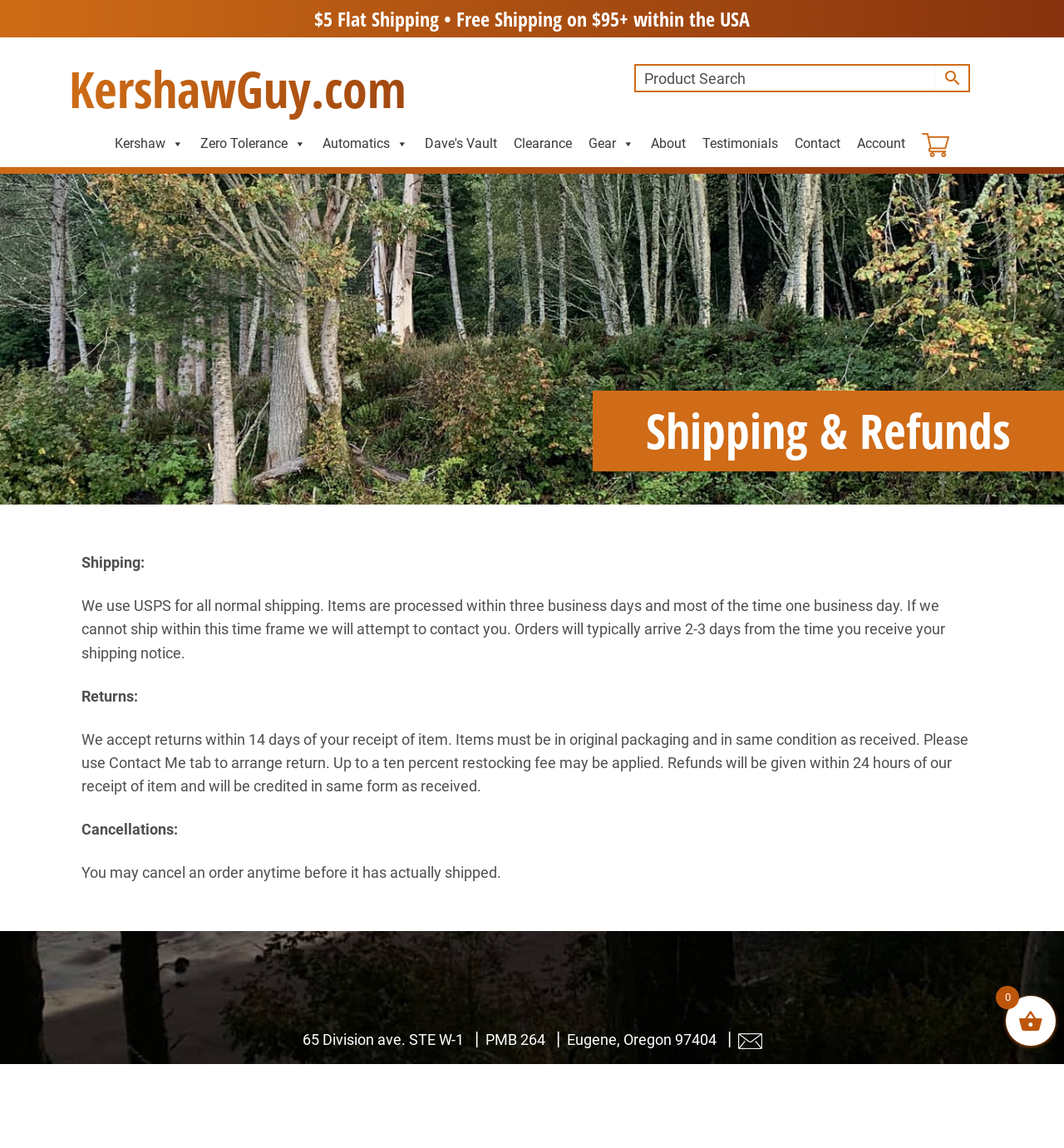Determine the bounding box coordinates for the clickable element to execute this instruction: "Contact us". Provide the coordinates as four float numbers between 0 and 1, i.e., [left, top, right, bottom].

[0.693, 0.899, 0.716, 0.913]